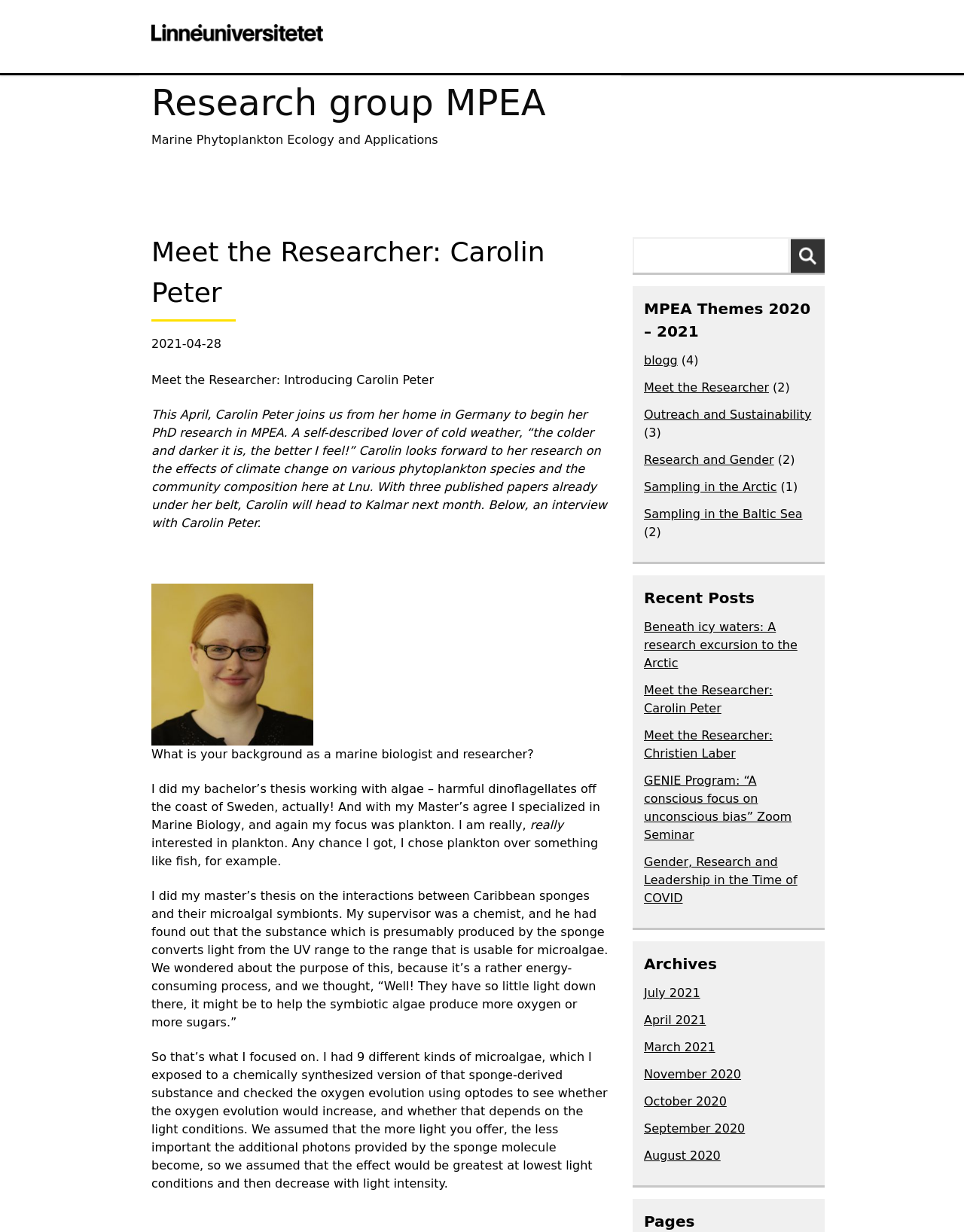Locate the bounding box coordinates of the clickable area to execute the instruction: "Search for something". Provide the coordinates as four float numbers between 0 and 1, represented as [left, top, right, bottom].

[0.656, 0.193, 0.855, 0.222]